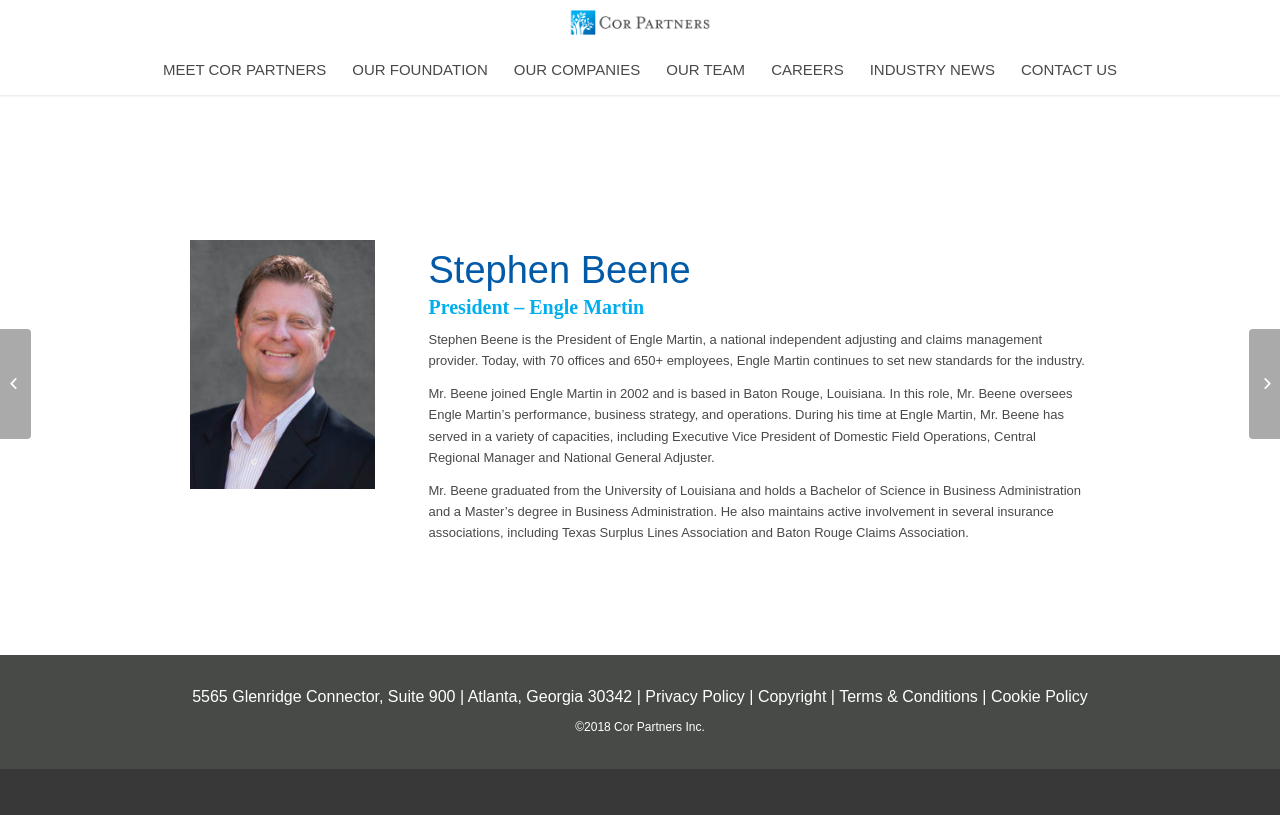Answer this question using a single word or a brief phrase:
What degree does Stephen Beene hold?

Master's degree in Business Administration